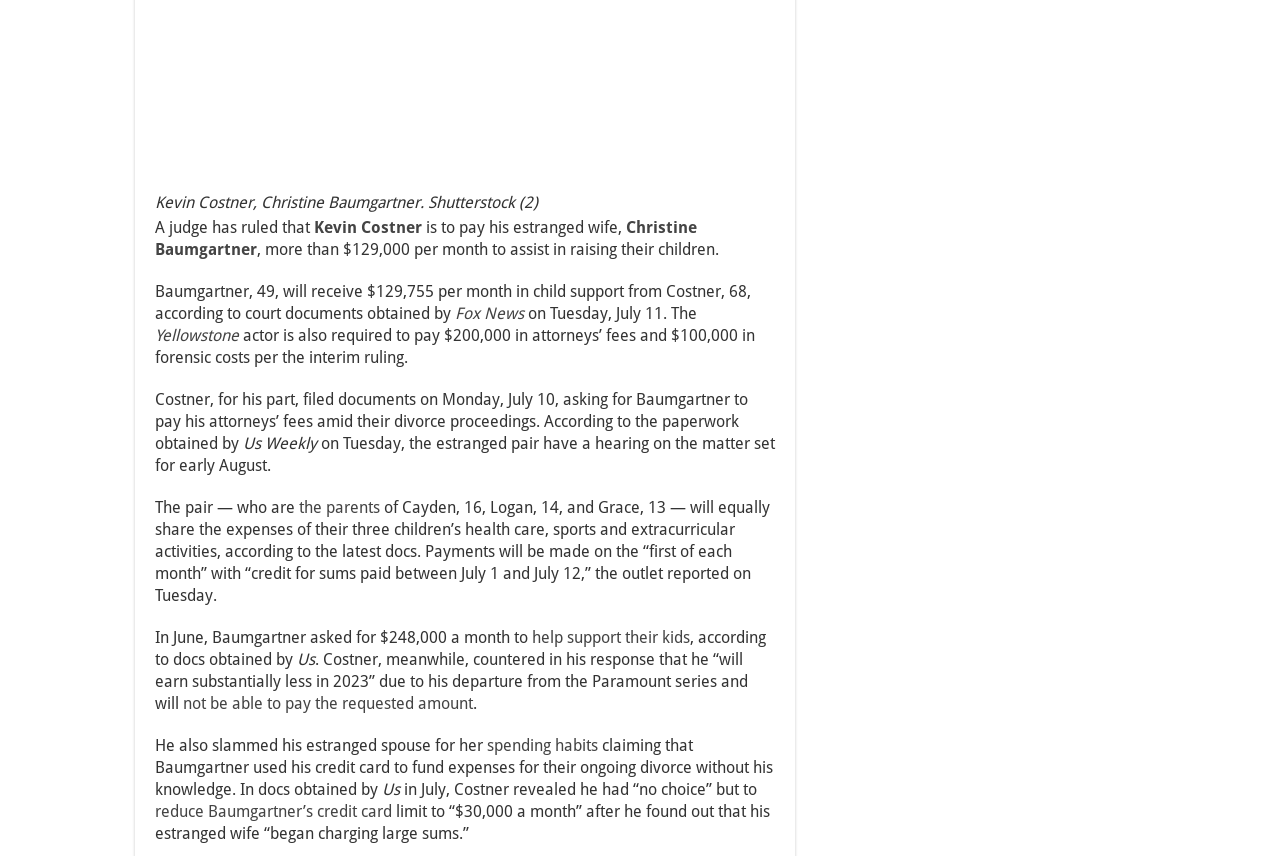Based on the element description "help support their kids", predict the bounding box coordinates of the UI element.

[0.416, 0.734, 0.539, 0.756]